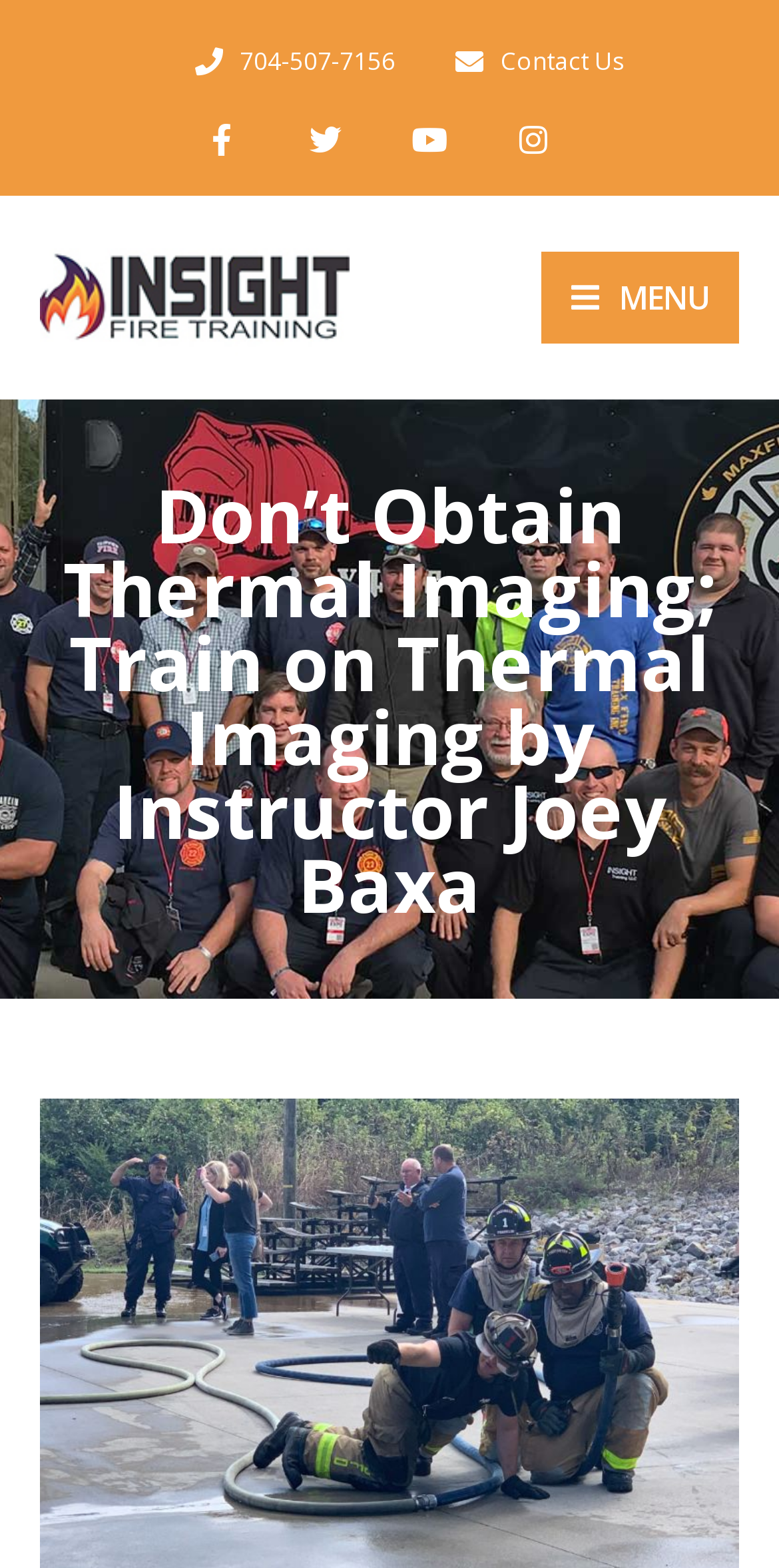What is the purpose of the 'MENU' link?
Please give a well-detailed answer to the question.

I inferred the purpose of the 'MENU' link by its position and text. It is likely a navigation link that allows users to access different sections or pages of the website.